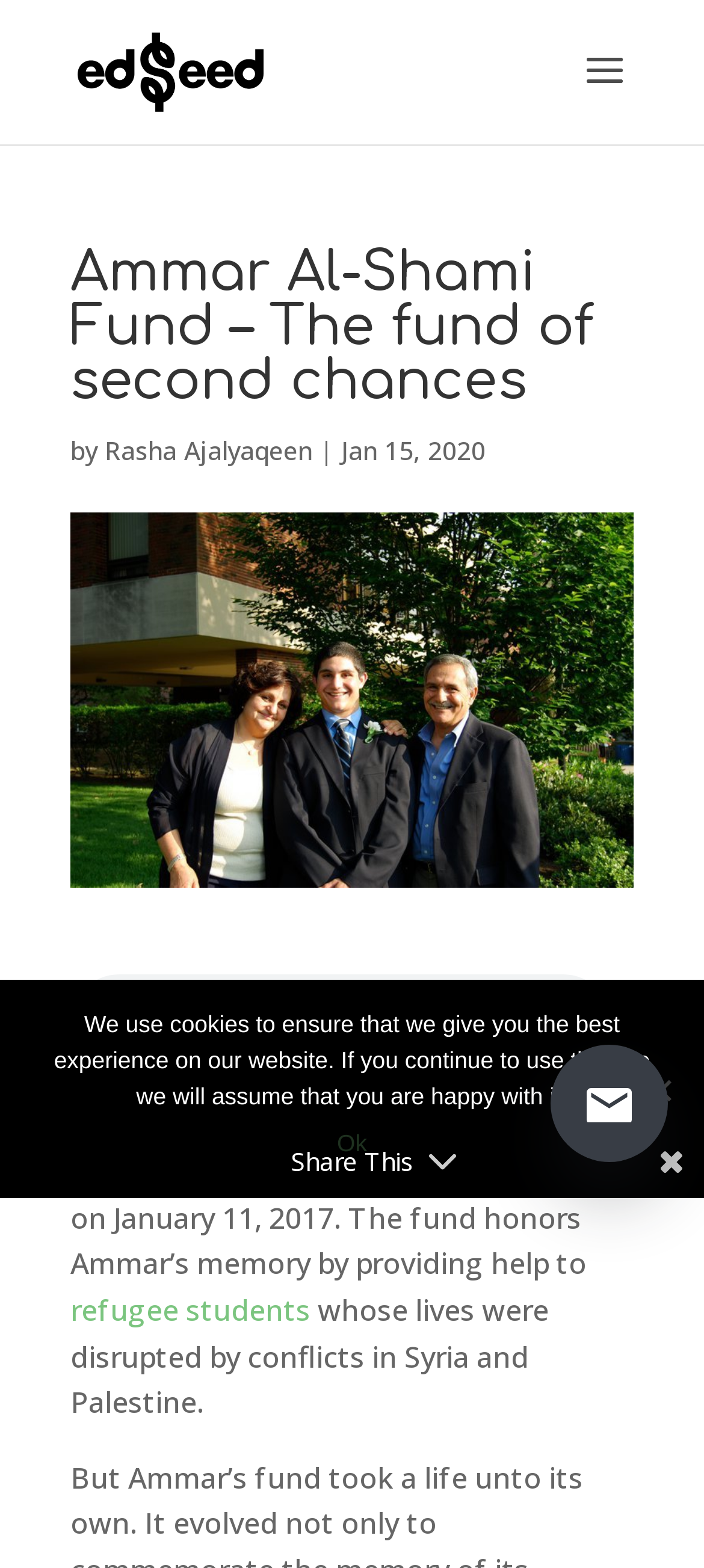Provide a one-word or one-phrase answer to the question:
Who is the author of the article?

Rasha Ajalyaqeen